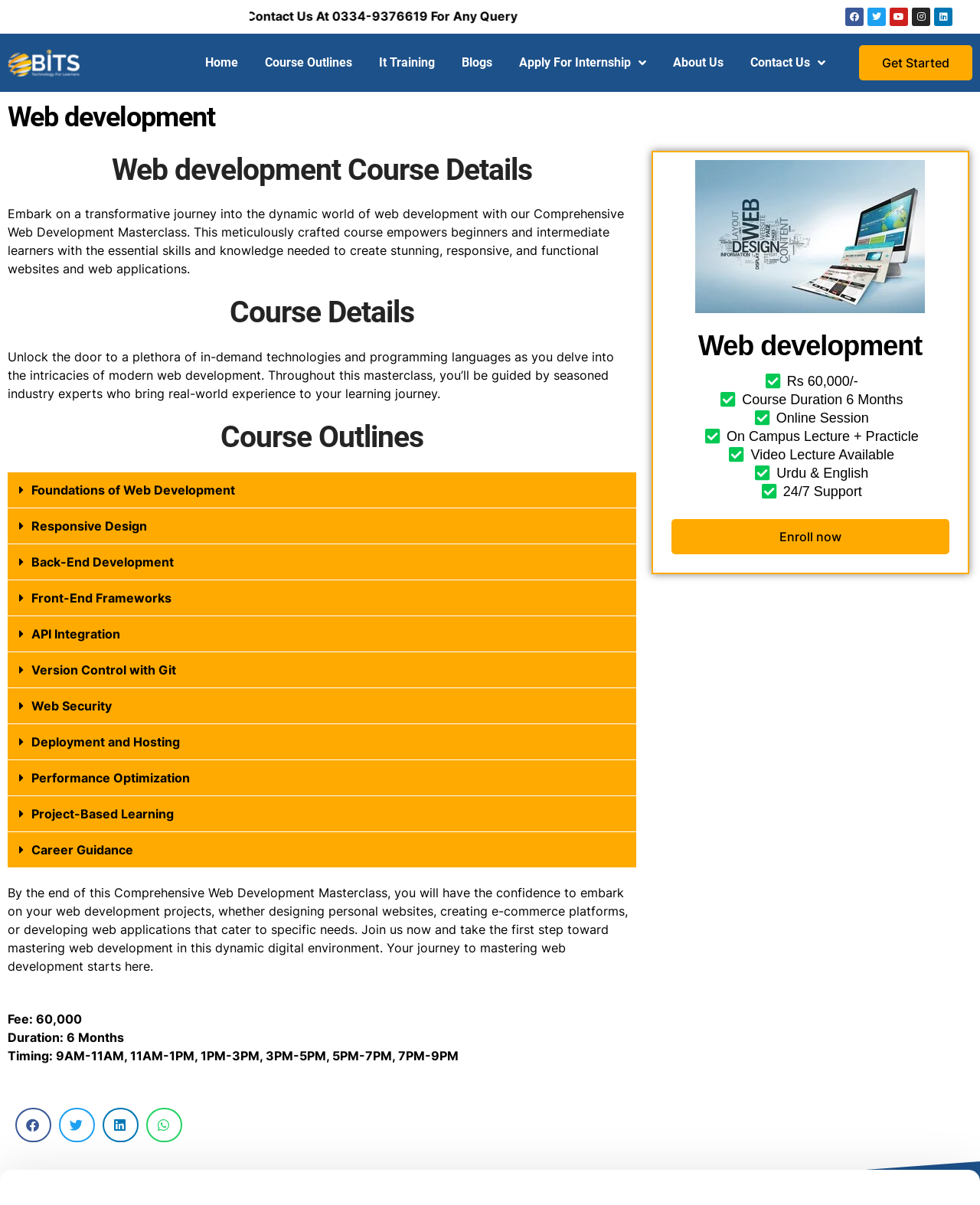What is the course duration?
Provide a detailed answer to the question using information from the image.

I found the course duration by looking at the section that lists the course details, where it says 'Course Duration 6 Months'.